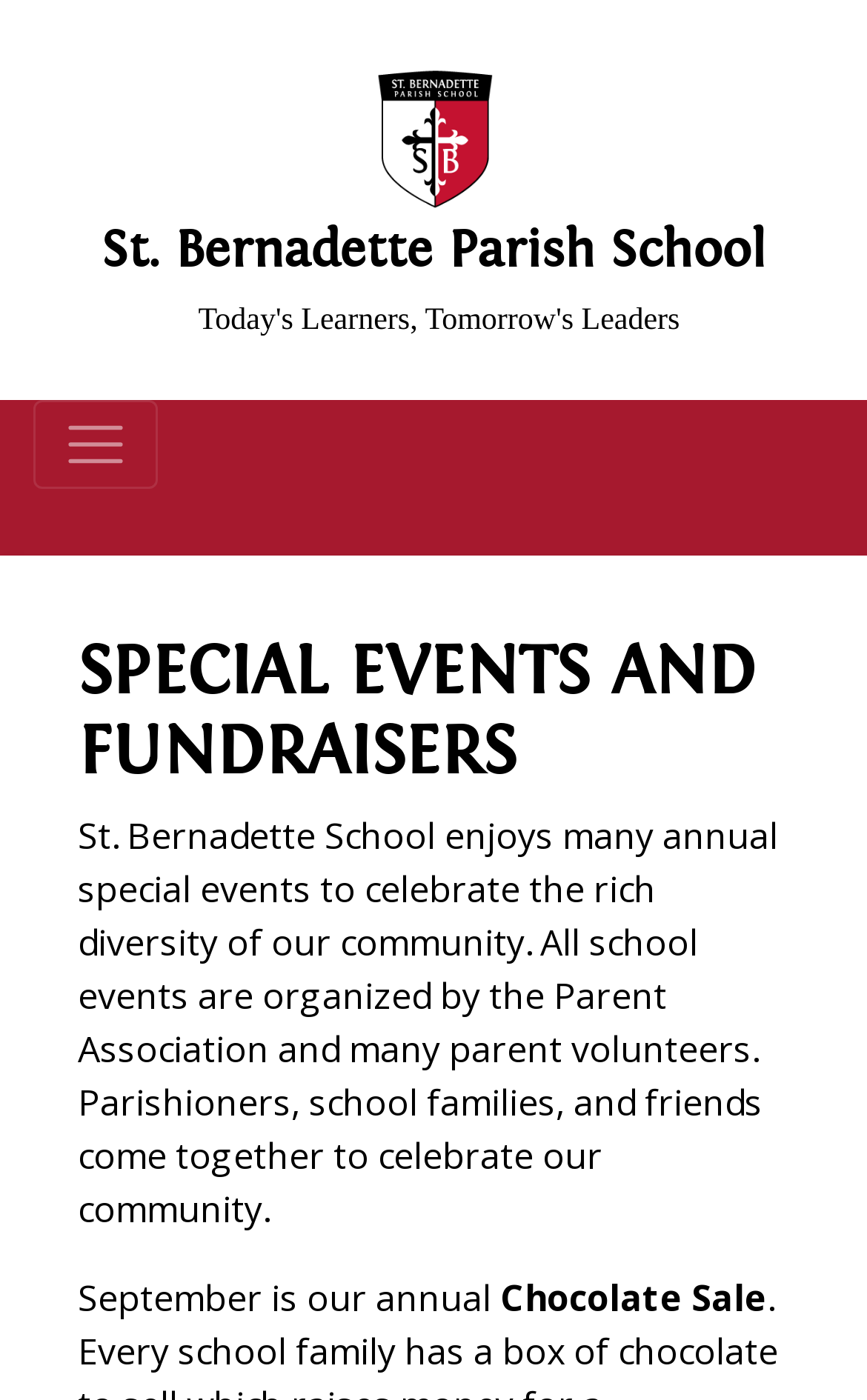Identify the main title of the webpage and generate its text content.

St. Bernadette Parish School